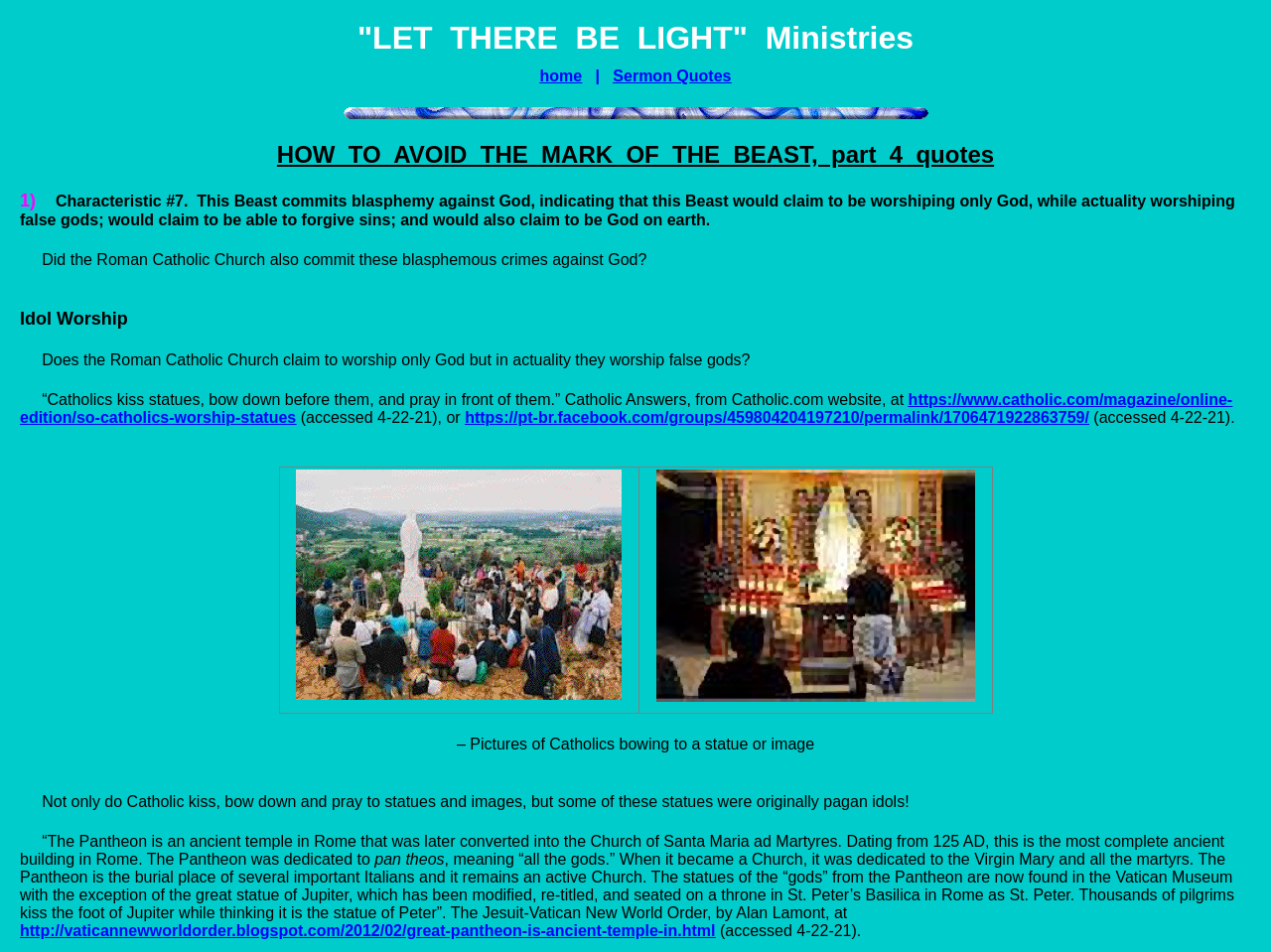Offer a detailed explanation of the webpage layout and contents.

This webpage appears to be a religious article or blog post discussing the topic of avoiding the mark of the beast, with a focus on the Roman Catholic Church. The page is divided into sections, with a prominent header "HOW TO AVOID THE MARK OF THE BEAST, part 4 quotes" located near the top.

Below the header, there are several images and links, including a "home" link and a "Sermon Quotes" link. The main content of the page consists of a series of paragraphs and quotes, with accompanying images and references.

The first section discusses the characteristic of the beast, which is said to commit blasphemy against God. The text explains that the Roman Catholic Church has also committed such blasphemy. There are several images and quotes throughout this section, including a reference to Catholic Answers and a link to a Catholic.com website.

The next section discusses idol worship, with the claim that the Roman Catholic Church worships false gods. There are several quotes and references, including a link to a Facebook group and a Catholic.com website. The section also includes images of Catholics bowing to statues or images.

The final section discusses the Pantheon in Rome, which was originally a pagan temple but was later converted into a church. The text explains that the statues of the "gods" from the Pantheon are now found in the Vatican Museum, and that one of the statues, originally of Jupiter, has been modified and is now seated on a throne in St. Peter's Basilica as St. Peter. The section includes a link to a blog post about the Pantheon.

Throughout the page, there are numerous images, links, and references, which suggest that the author is attempting to provide evidence and support for their claims about the Roman Catholic Church.